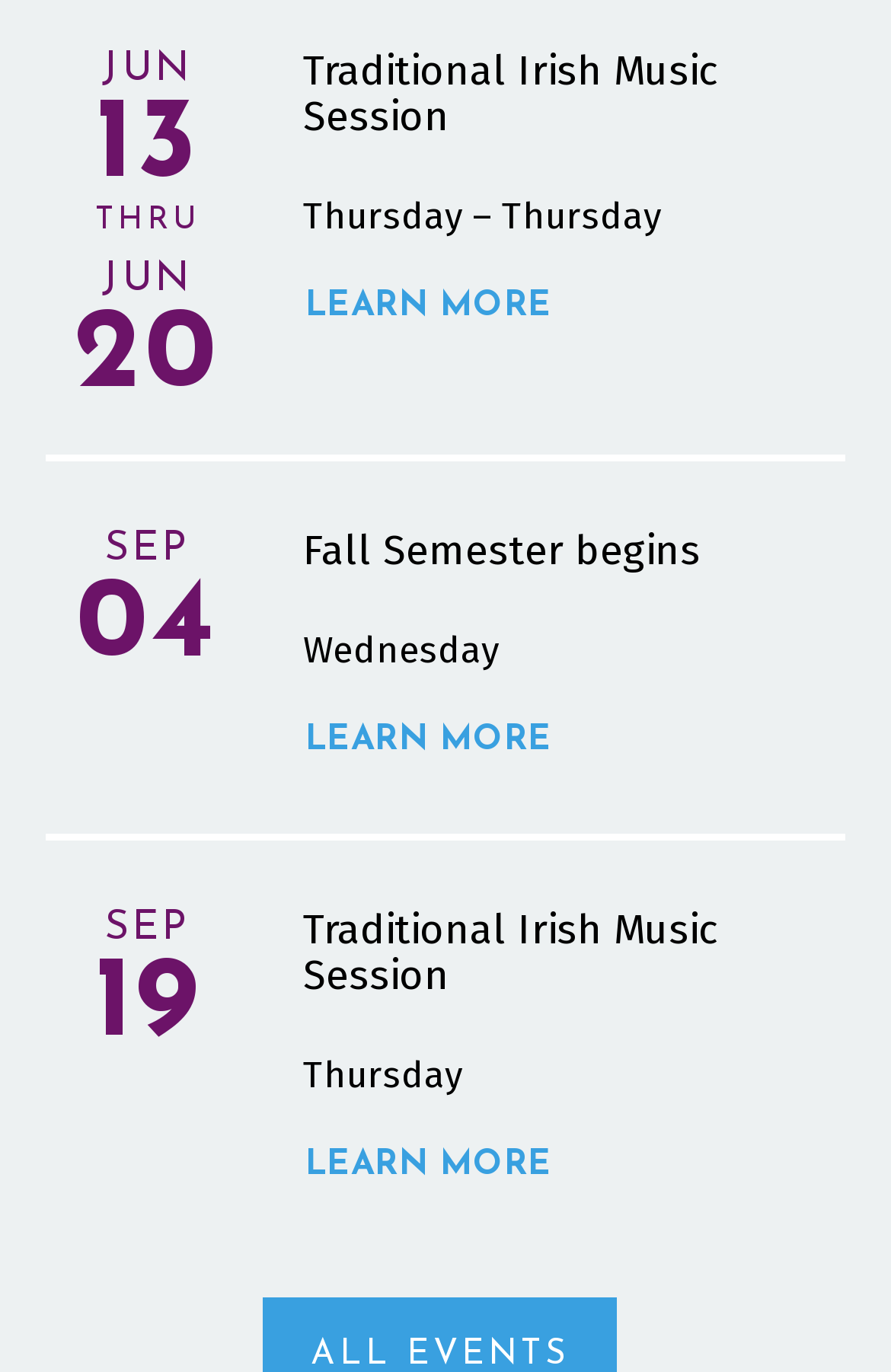Respond with a single word or short phrase to the following question: 
What is the title of the second event?

Fall Semester begins